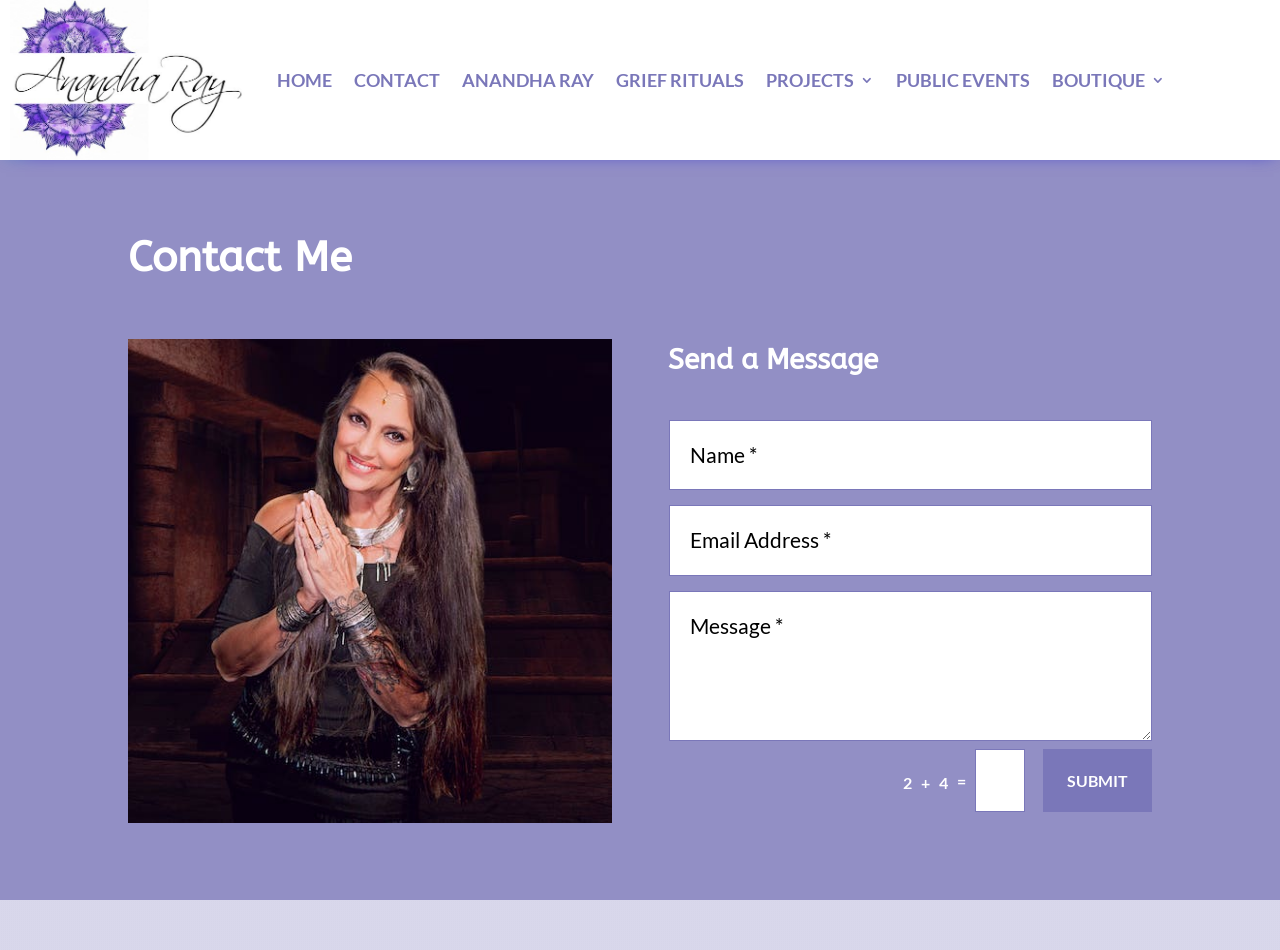Pinpoint the bounding box coordinates of the clickable element to carry out the following instruction: "fill in the first text box."

[0.522, 0.442, 0.9, 0.516]